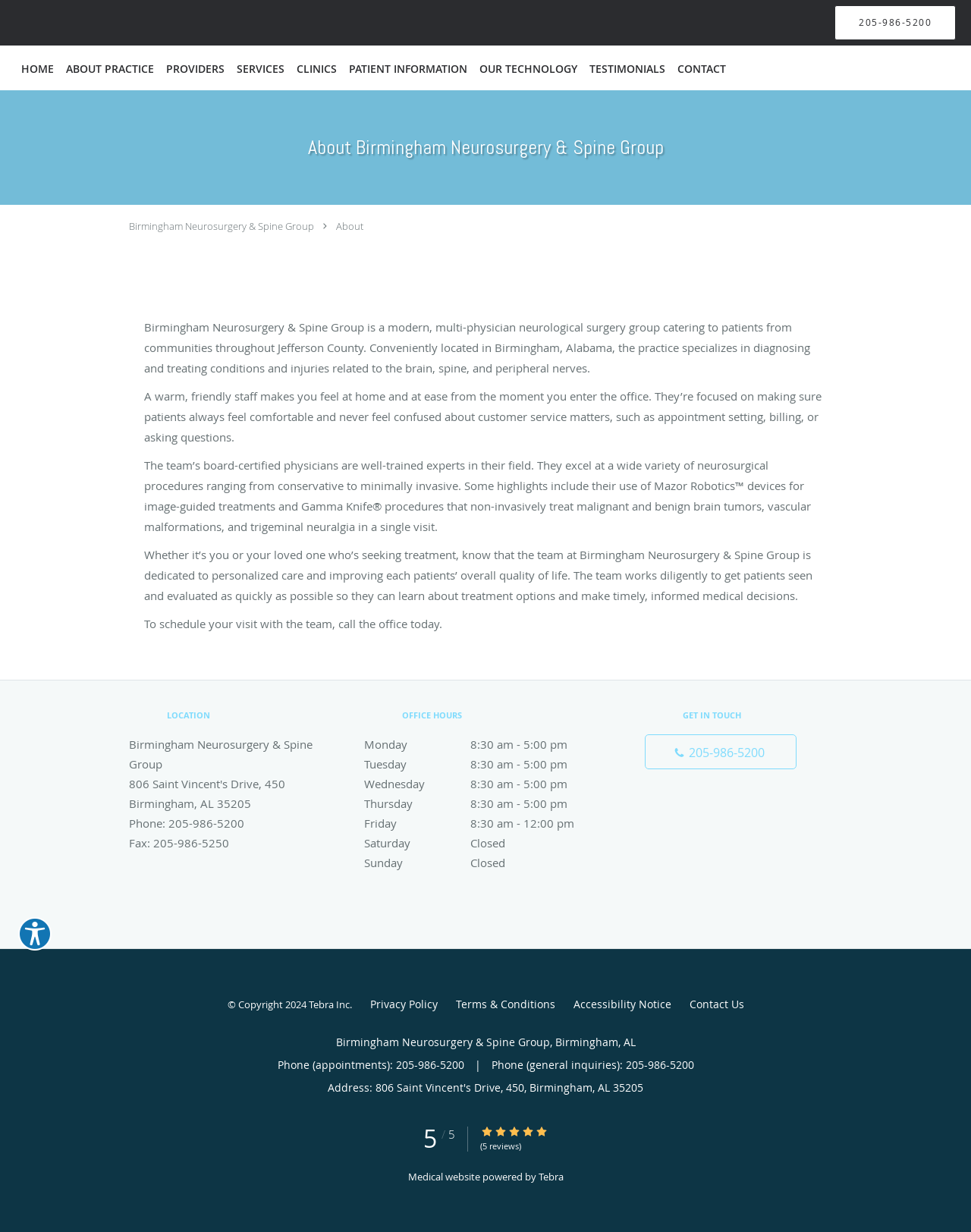Provide the bounding box coordinates for the area that should be clicked to complete the instruction: "Call the office at 205-986-5200".

[0.859, 0.004, 0.984, 0.033]